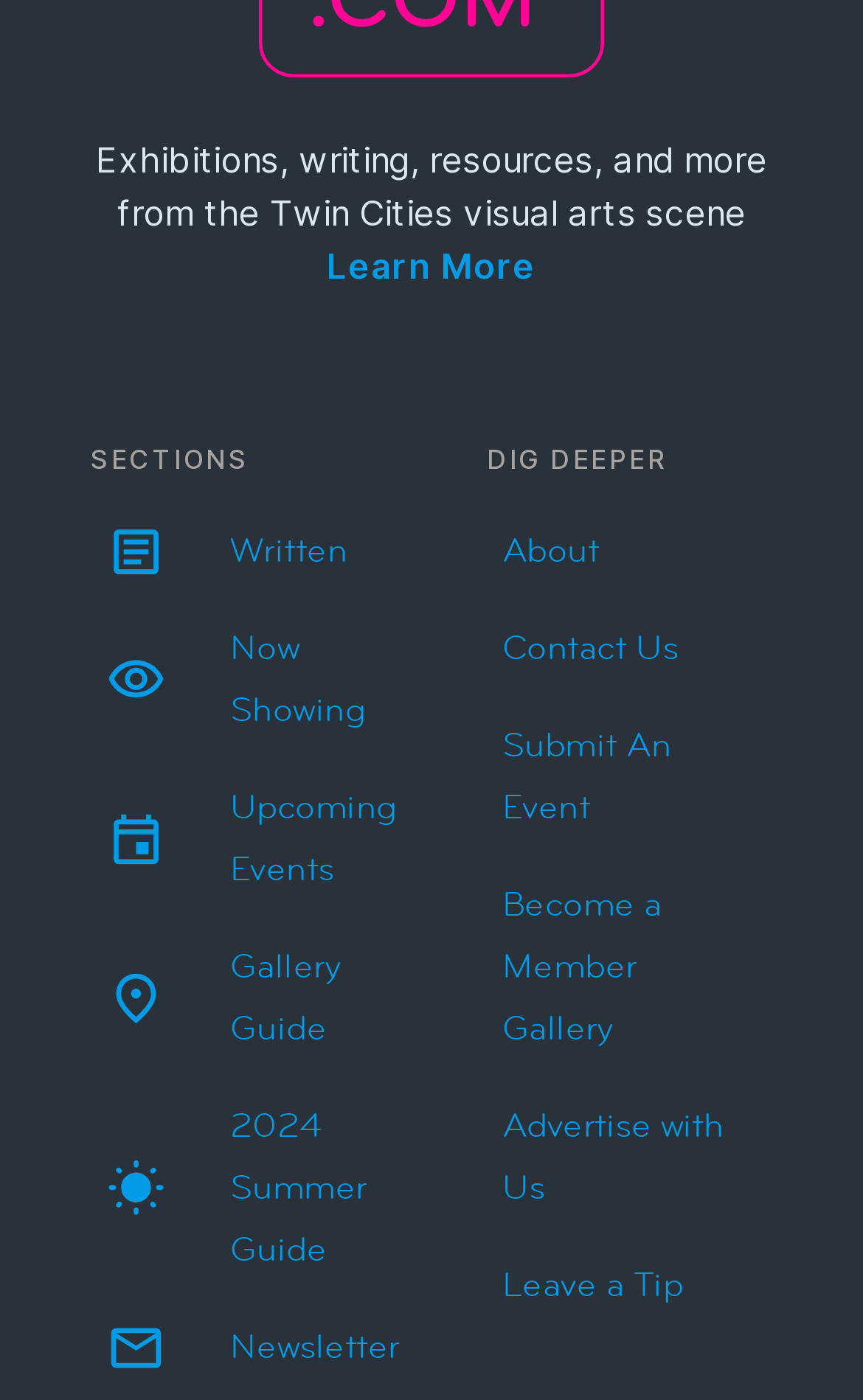Please locate the bounding box coordinates of the element that needs to be clicked to achieve the following instruction: "View upcoming events". The coordinates should be four float numbers between 0 and 1, i.e., [left, top, right, bottom].

[0.082, 0.542, 0.459, 0.656]